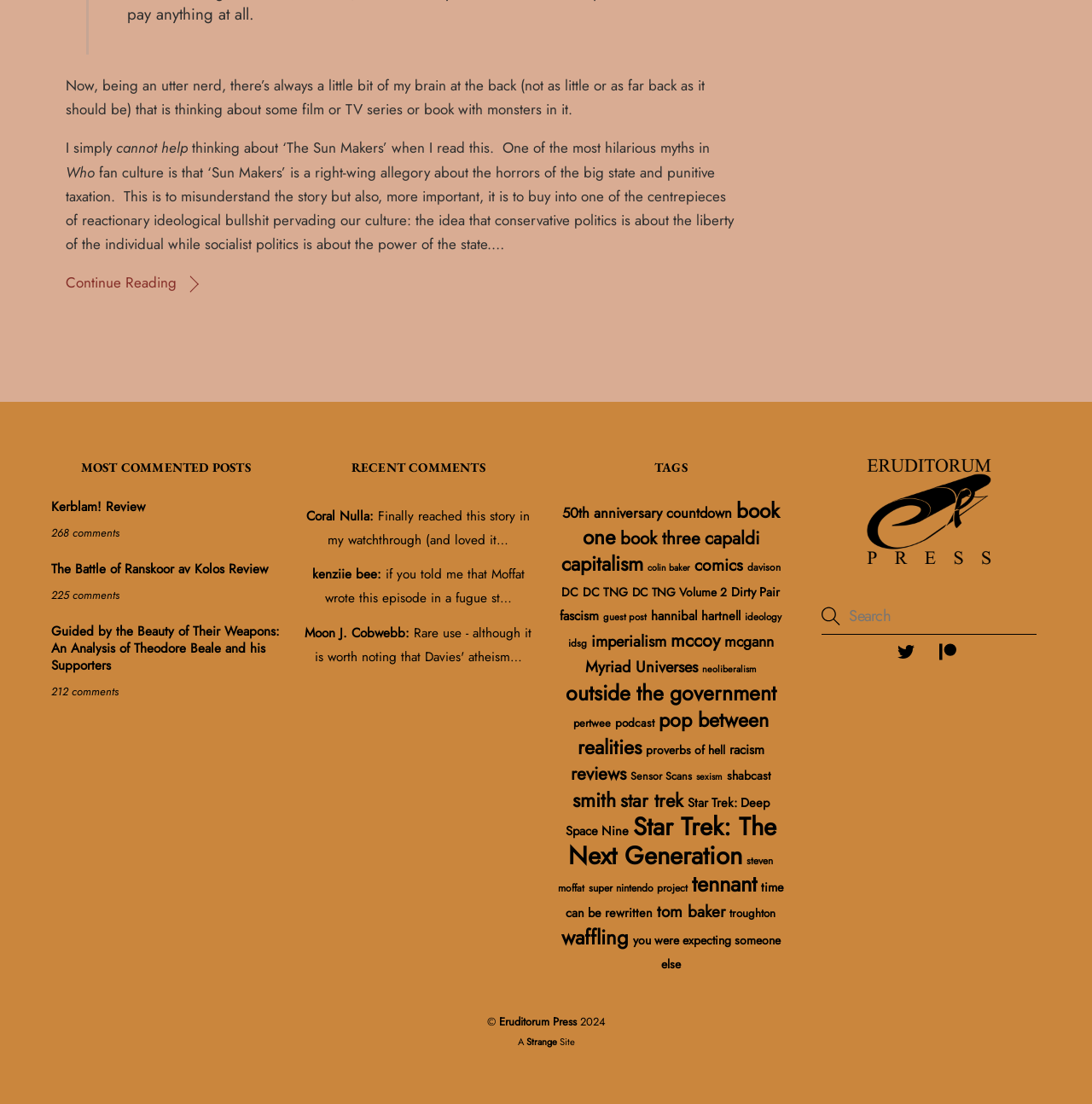Determine the bounding box coordinates for the clickable element to execute this instruction: "Visit Twitter page". Provide the coordinates as four float numbers between 0 and 1, i.e., [left, top, right, bottom].

[0.814, 0.581, 0.846, 0.598]